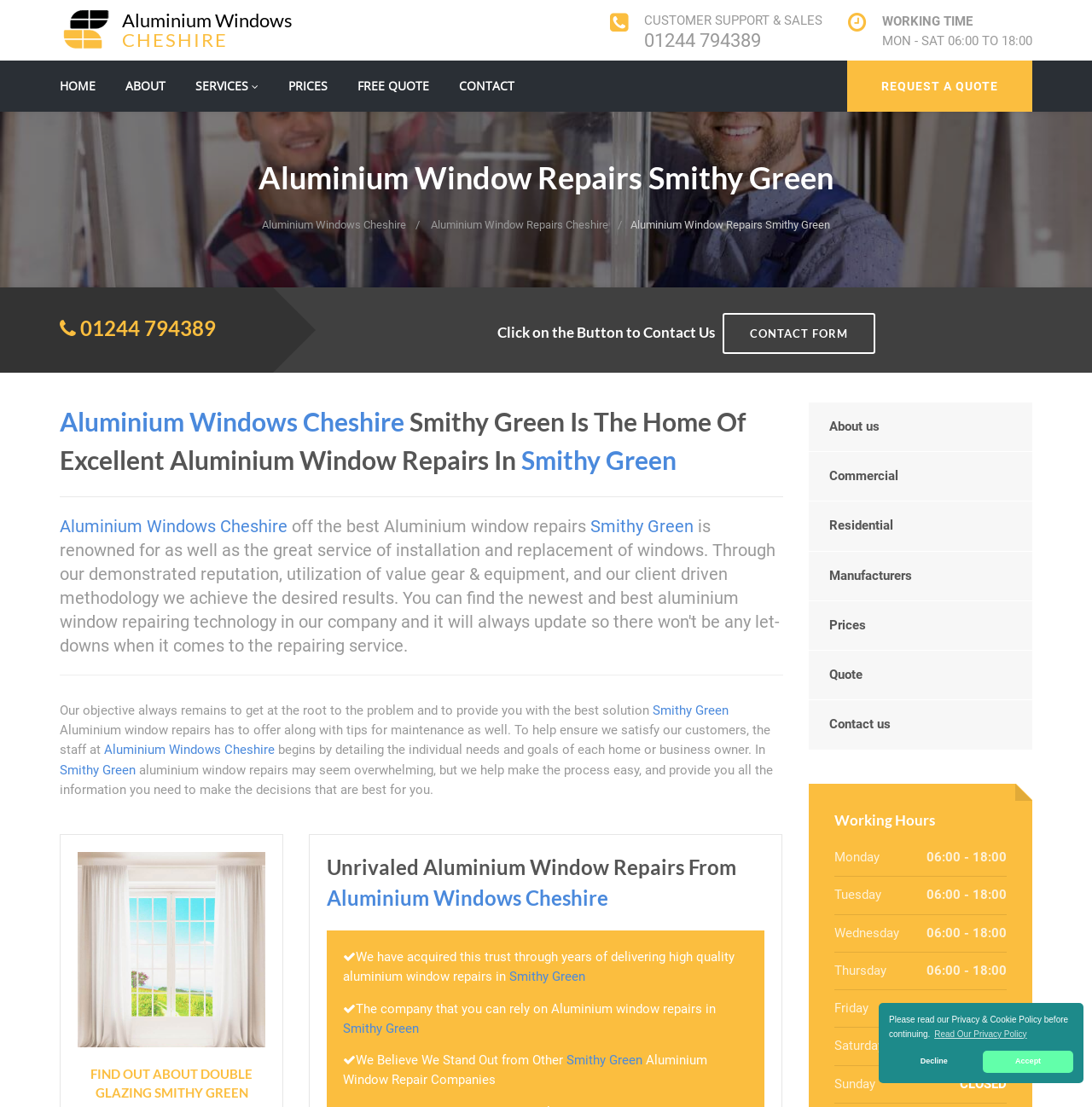Find the bounding box coordinates of the clickable region needed to perform the following instruction: "Call the phone number". The coordinates should be provided as four float numbers between 0 and 1, i.e., [left, top, right, bottom].

[0.59, 0.027, 0.697, 0.046]